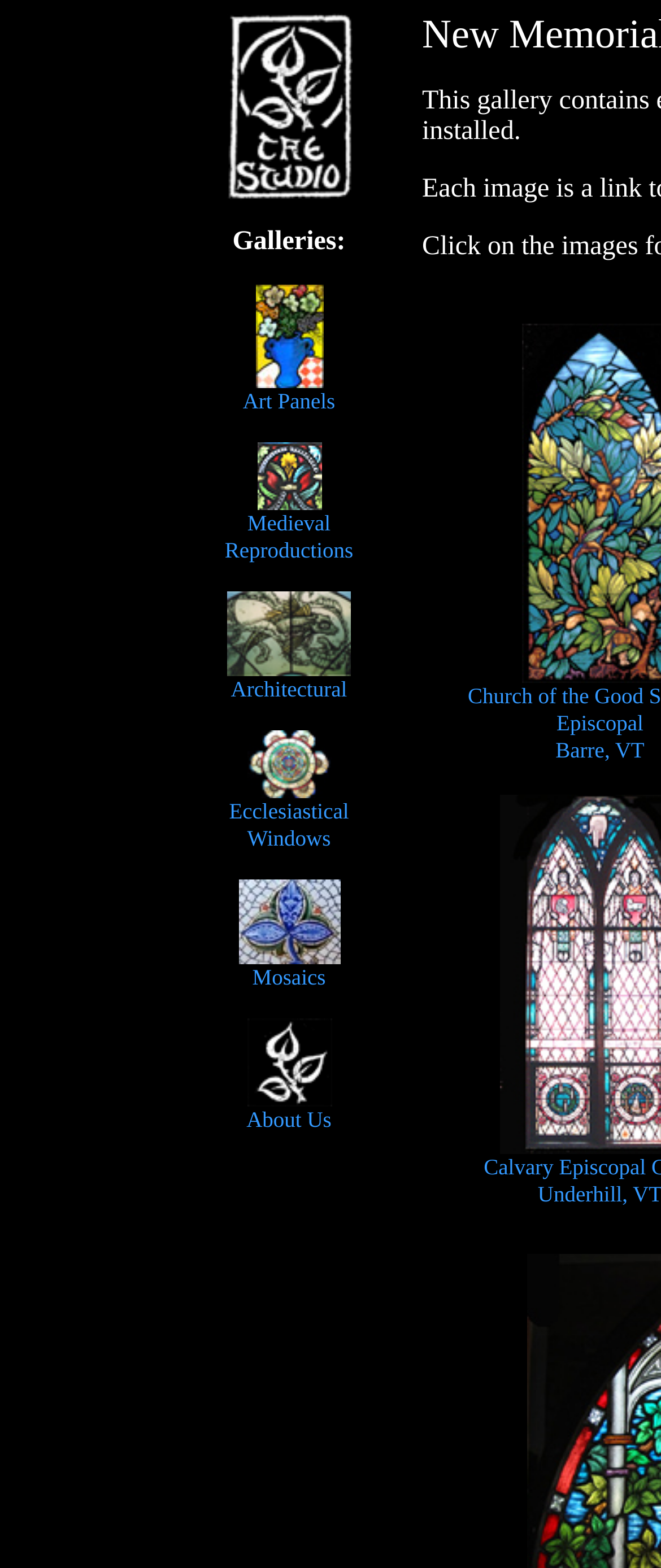Respond with a single word or short phrase to the following question: 
What is the theme of the webpage?

Windows